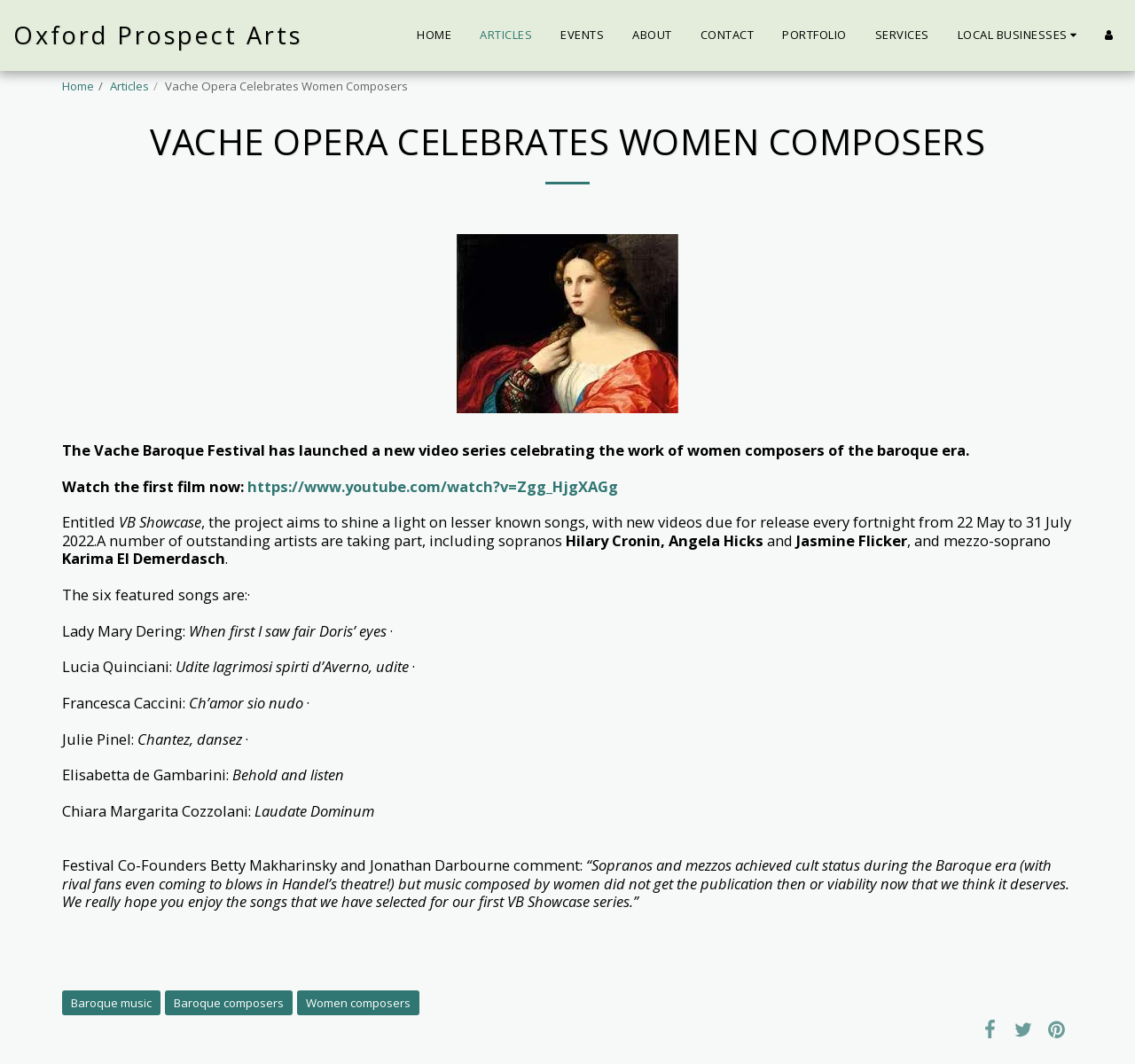Determine the bounding box coordinates for the clickable element to execute this instruction: "Watch the first film now". Provide the coordinates as four float numbers between 0 and 1, i.e., [left, top, right, bottom].

[0.218, 0.447, 0.545, 0.466]